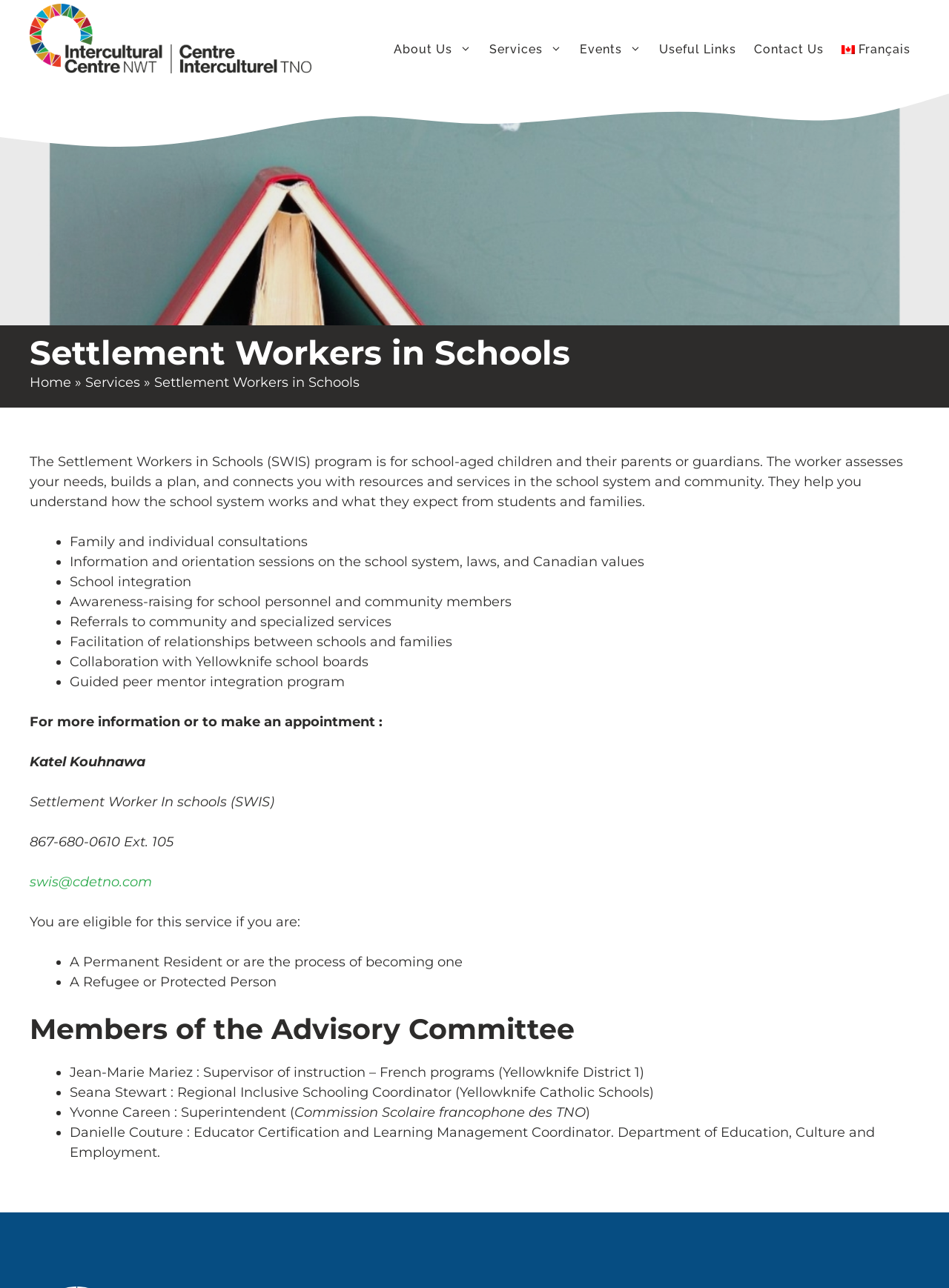What is the role of the Settlement Worker in Schools?
Based on the image, answer the question with as much detail as possible.

I found the answer by reading the text that describes the role of the Settlement Worker in Schools, which includes assessing the needs of students and their families, building a plan, and connecting them with resources and services in the school system and community.